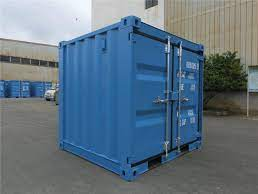What is the material used to construct shipping containers?
From the screenshot, supply a one-word or short-phrase answer.

Corten steel